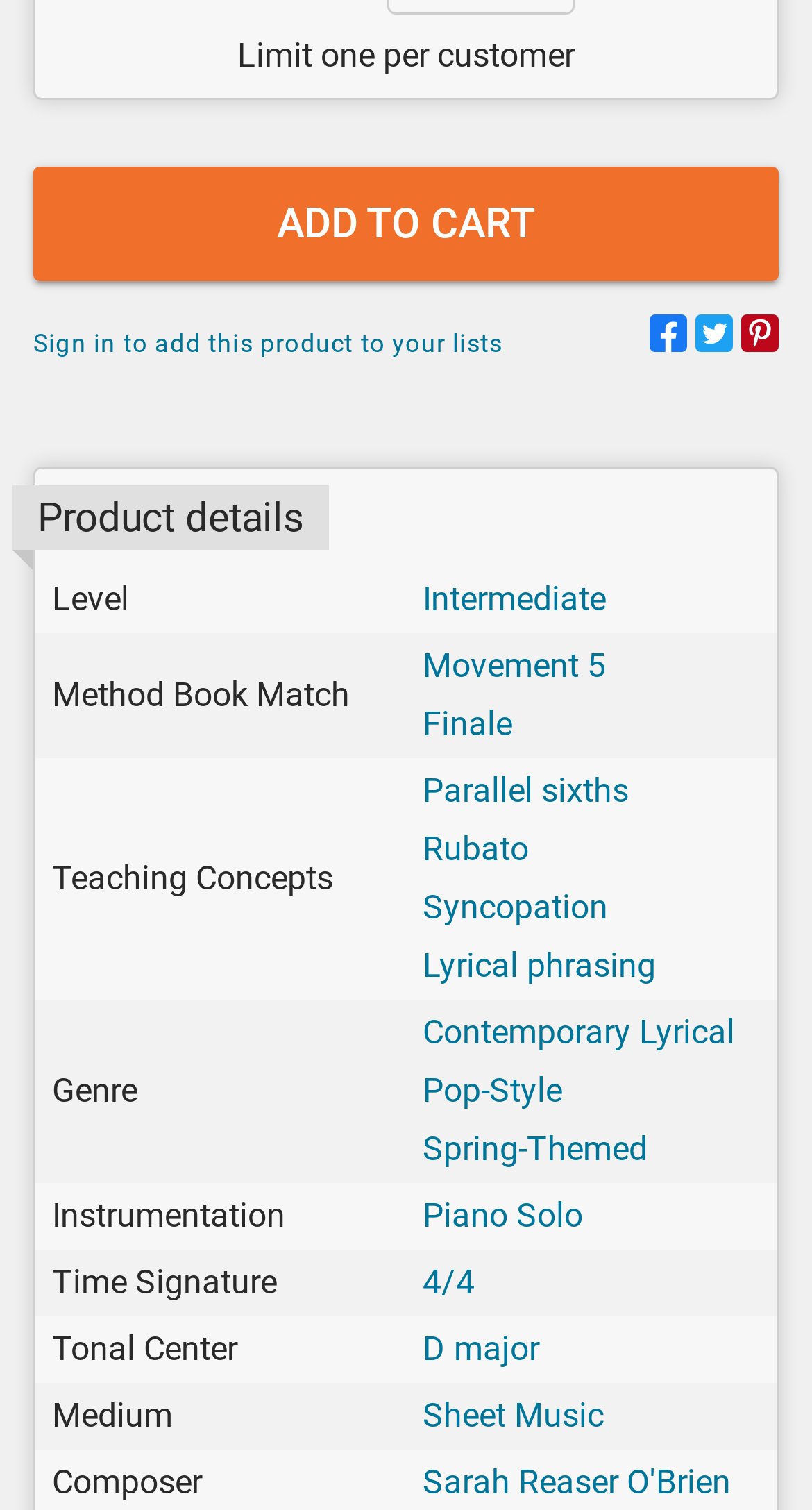Locate the bounding box coordinates of the clickable region to complete the following instruction: "View product details."

[0.046, 0.328, 0.374, 0.357]